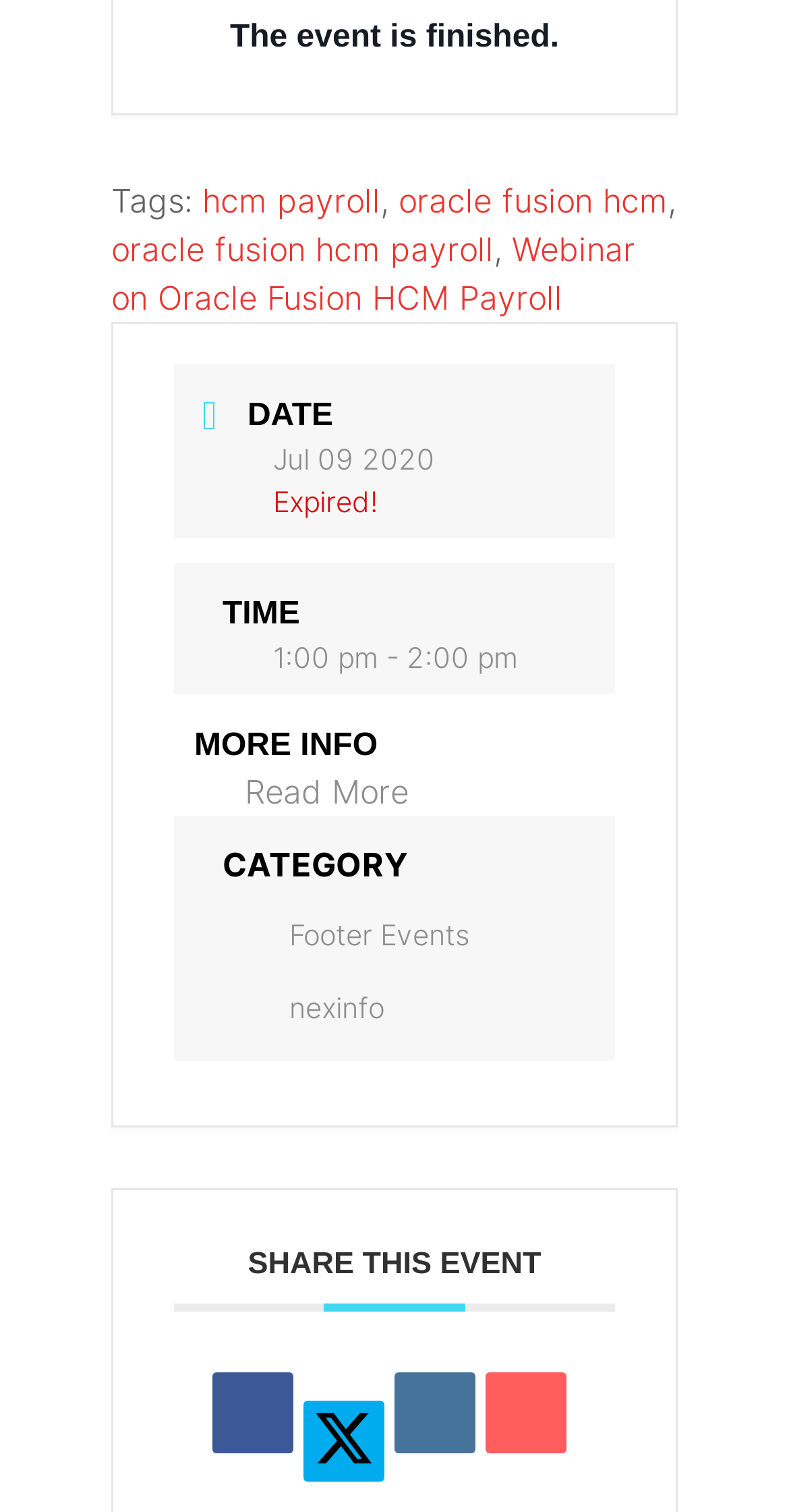What are the sharing options for the event?
Refer to the image and give a detailed answer to the query.

The sharing options for the event can be found by looking at the links under the 'SHARE THIS EVENT' heading, which include 'Share on Facebook', 'X Social Network', 'Linkedin', and 'Email', allowing users to share the event on various platforms.